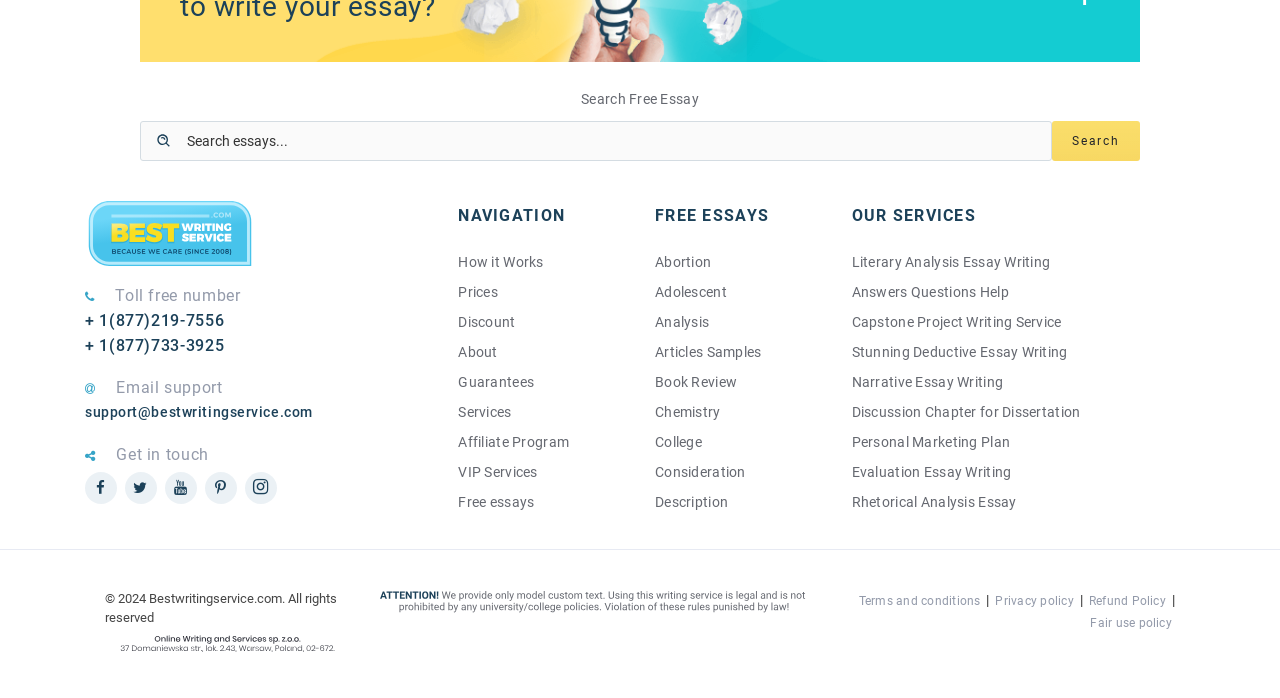Locate the bounding box coordinates of the item that should be clicked to fulfill the instruction: "Search for essays".

[0.109, 0.173, 0.822, 0.231]